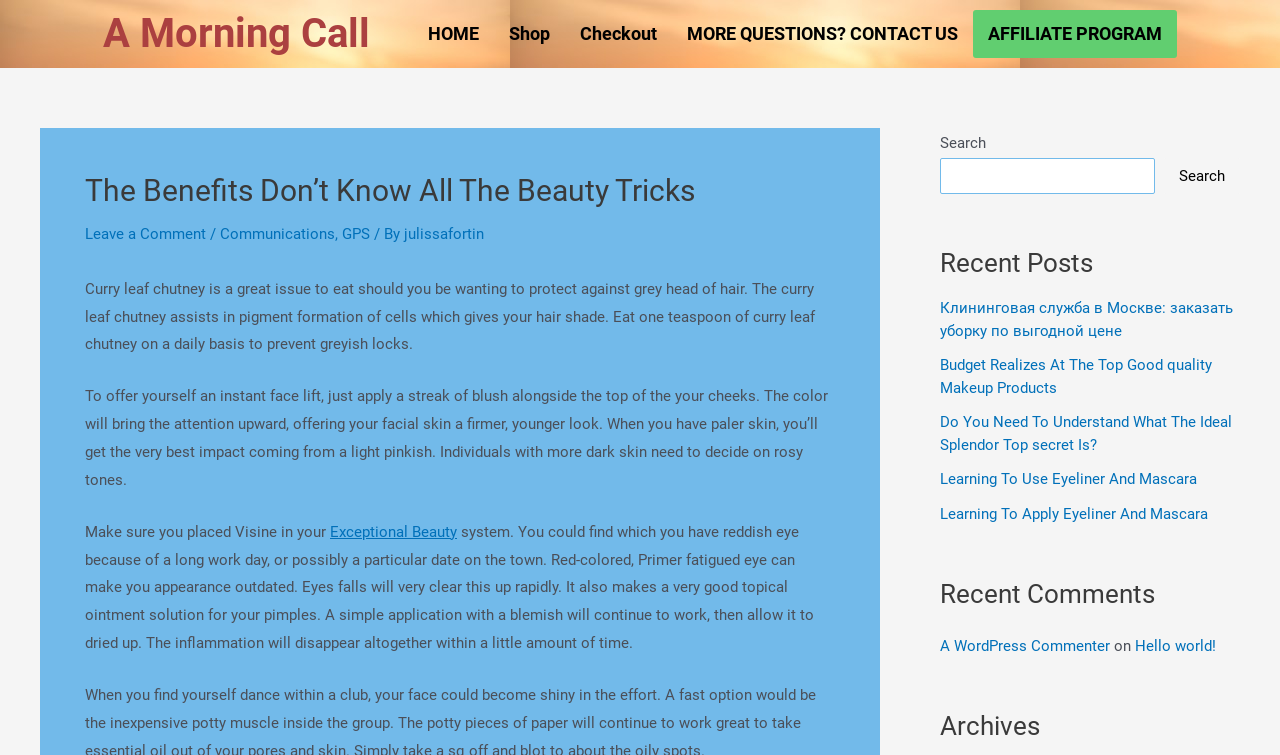Locate the headline of the webpage and generate its content.

A Morning Call